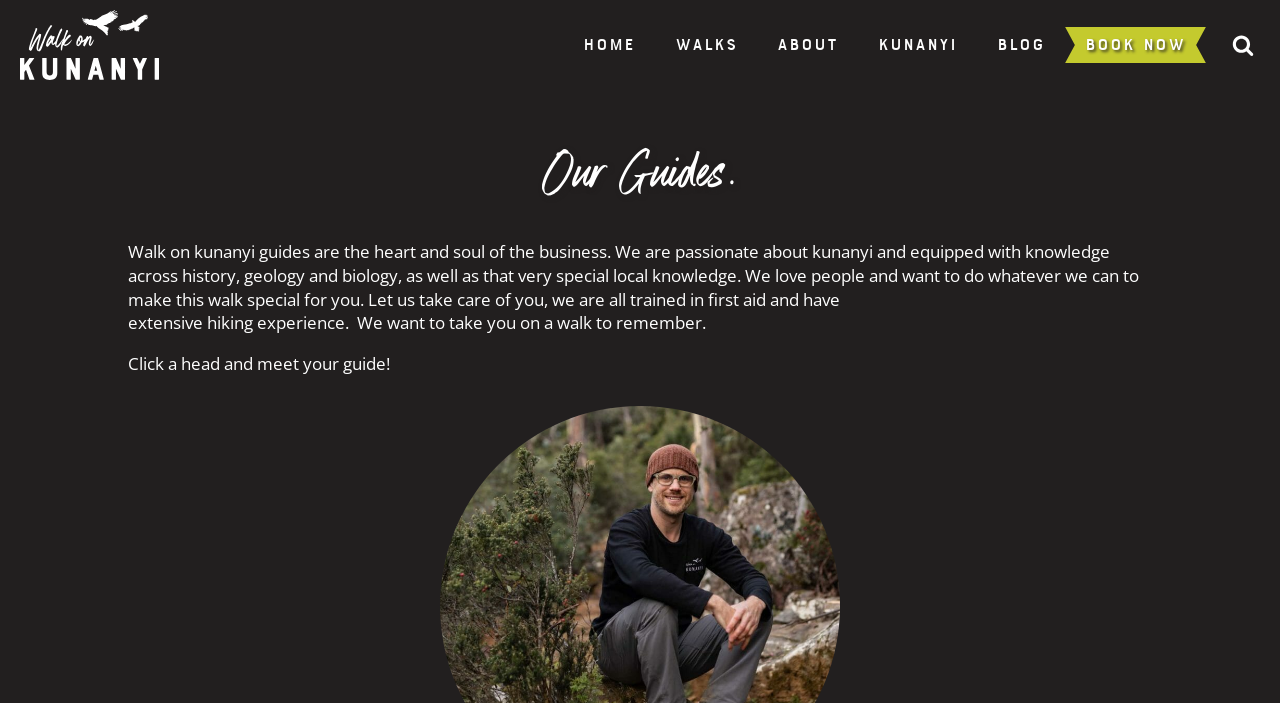Locate the bounding box of the UI element with the following description: "book now".

[0.832, 0.038, 0.942, 0.09]